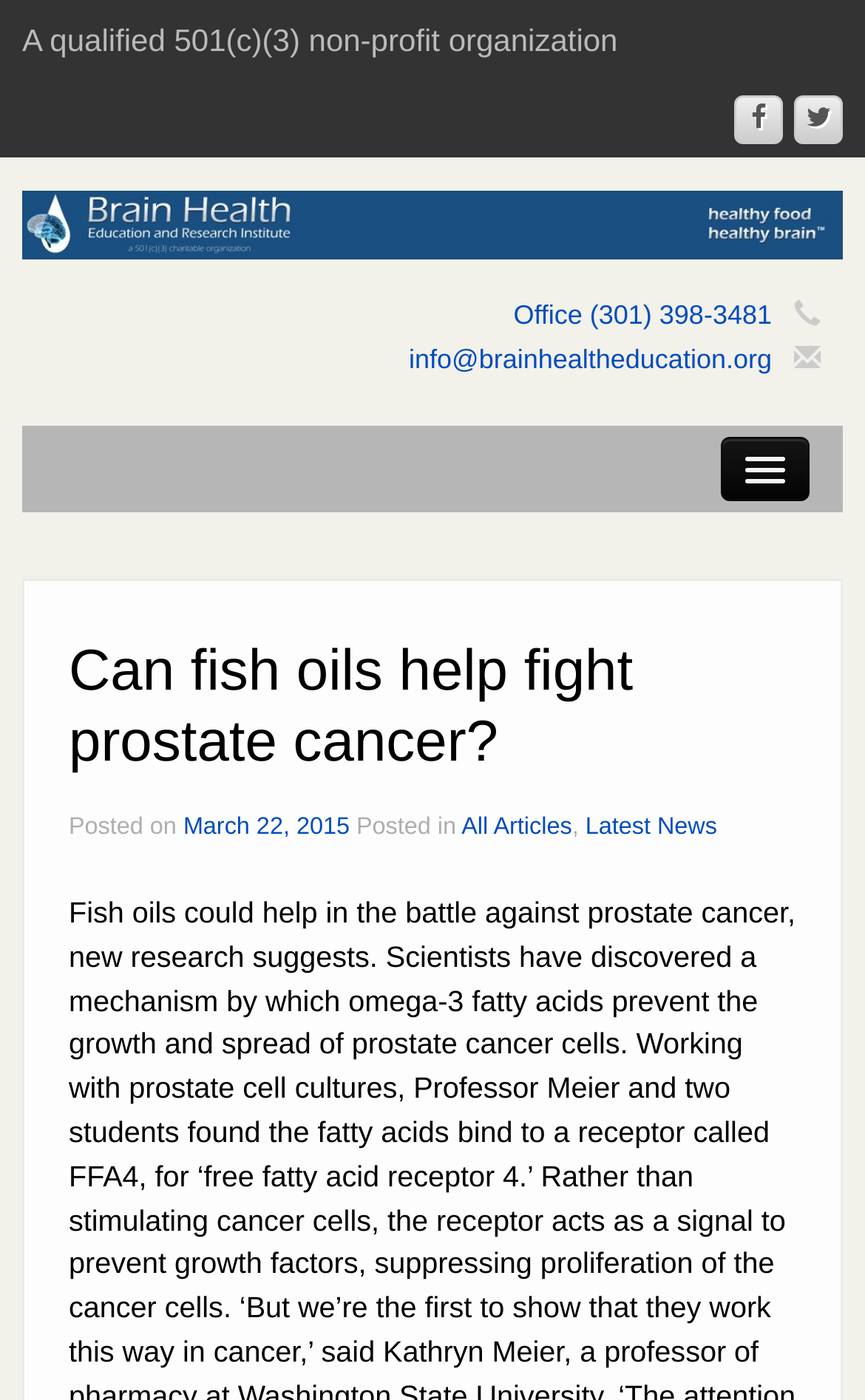Please locate the bounding box coordinates of the element's region that needs to be clicked to follow the instruction: "Contact the office via phone". The bounding box coordinates should be provided as four float numbers between 0 and 1, i.e., [left, top, right, bottom].

[0.594, 0.215, 0.892, 0.237]